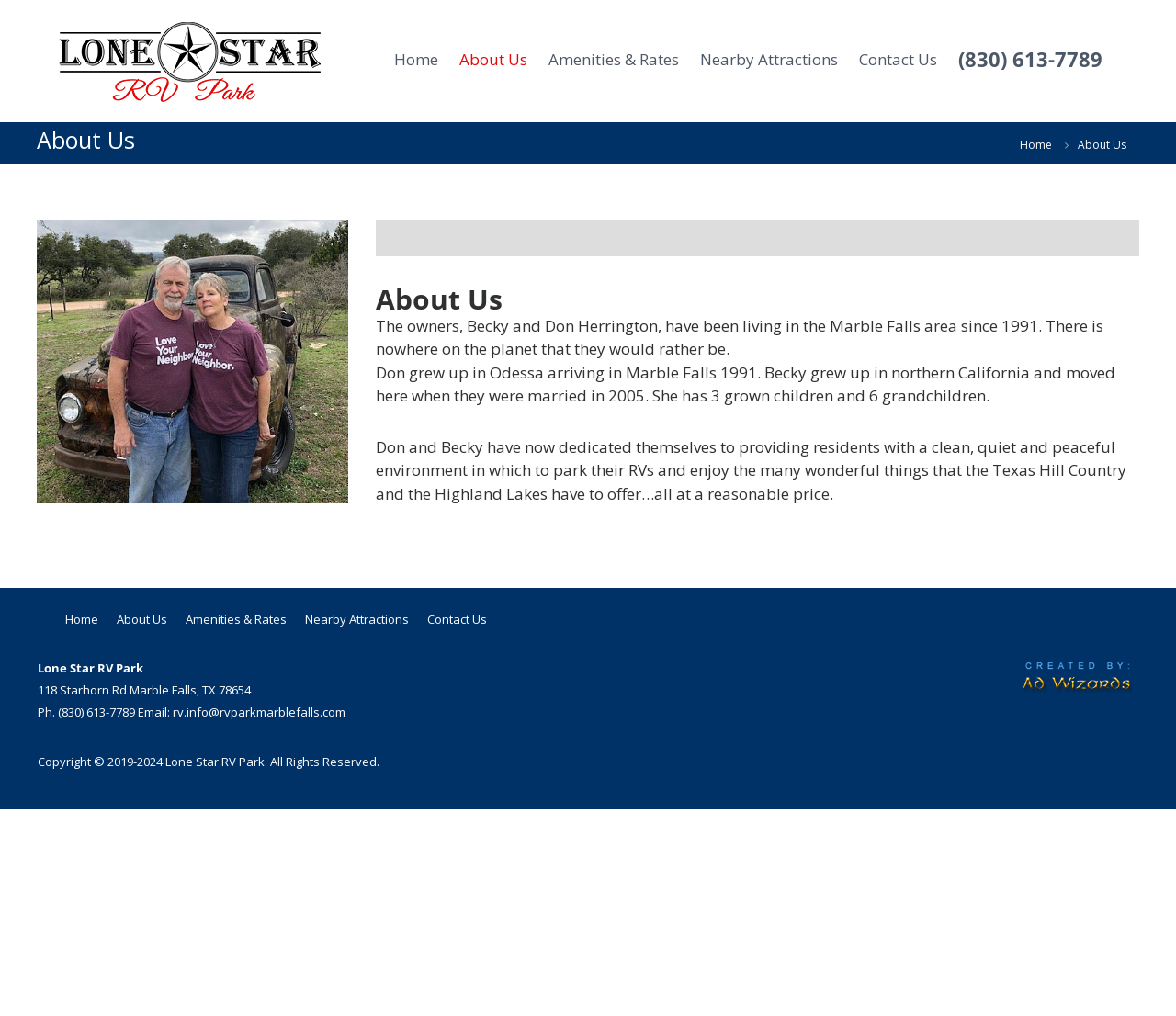Can you specify the bounding box coordinates of the area that needs to be clicked to fulfill the following instruction: "View About Us page"?

[0.391, 0.048, 0.448, 0.069]